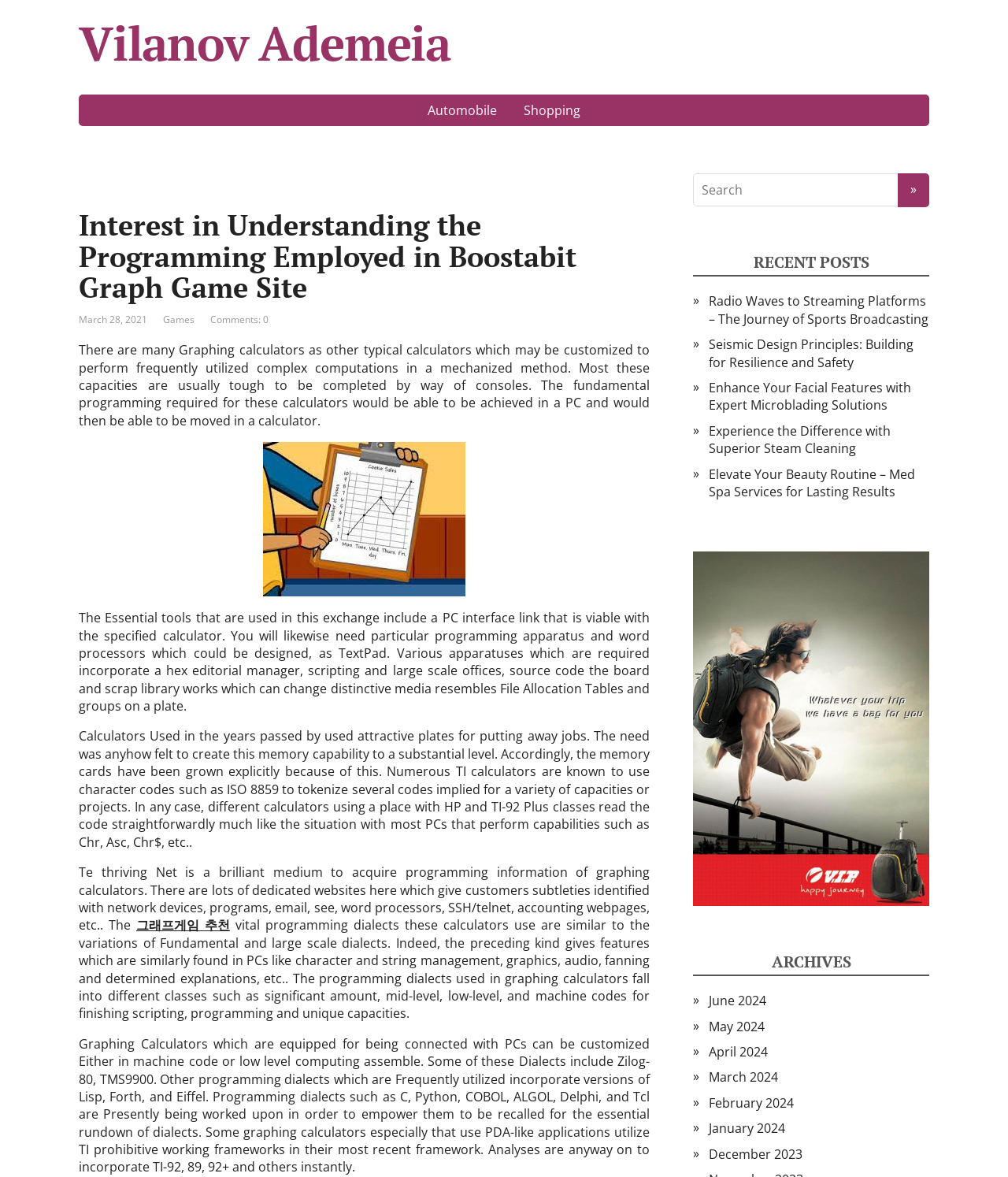Identify the coordinates of the bounding box for the element described below: "Post Lifter". Return the coordinates as four float numbers between 0 and 1: [left, top, right, bottom].

None